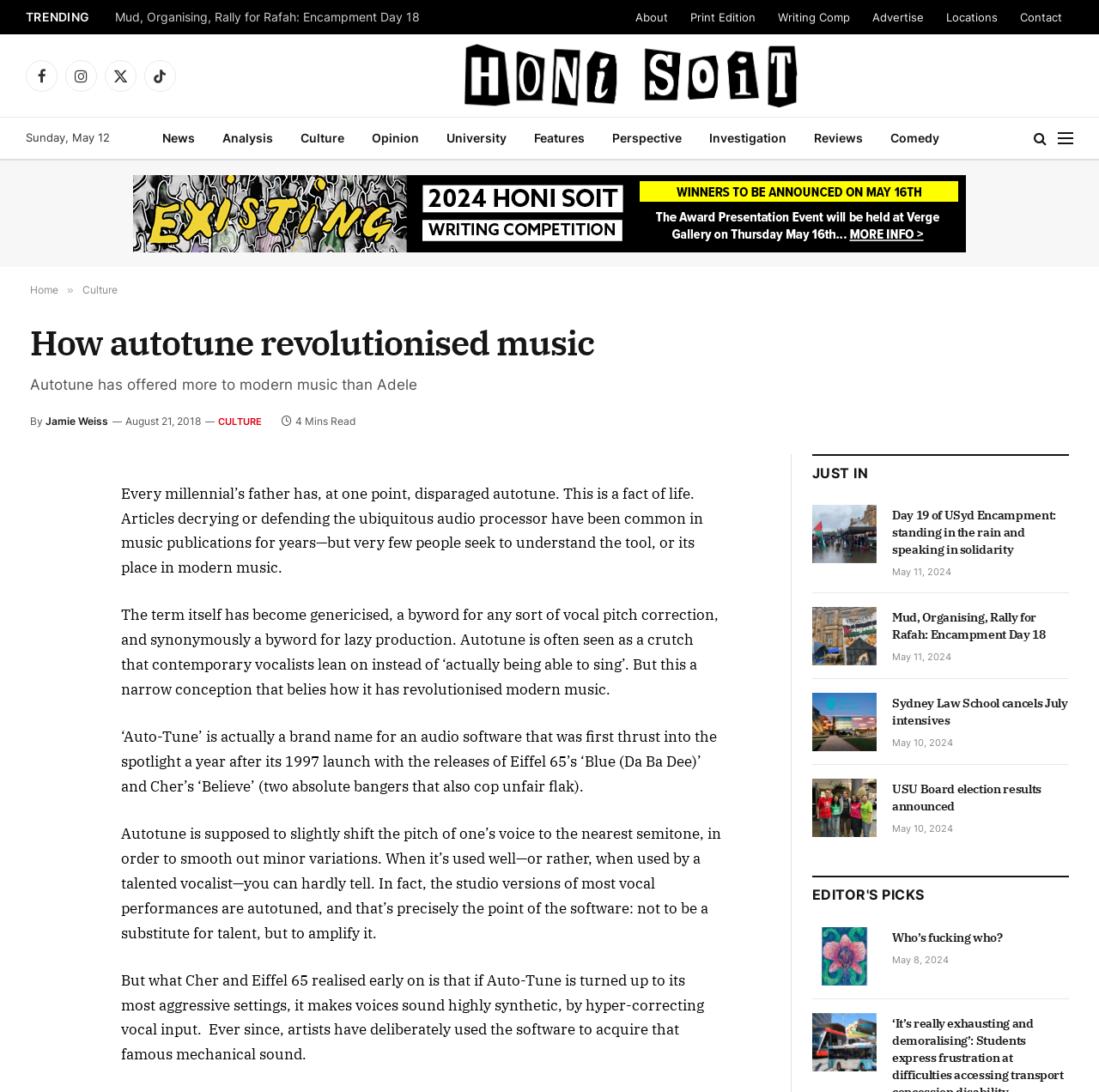What is the name of the author of the article 'How autotune revolutionised music'?
Please provide a detailed and thorough answer to the question.

I found the author's name by looking at the article section, where the title 'How autotune revolutionised music' is located. Below the title, there is a section with the author's name, which is Jamie Weiss.